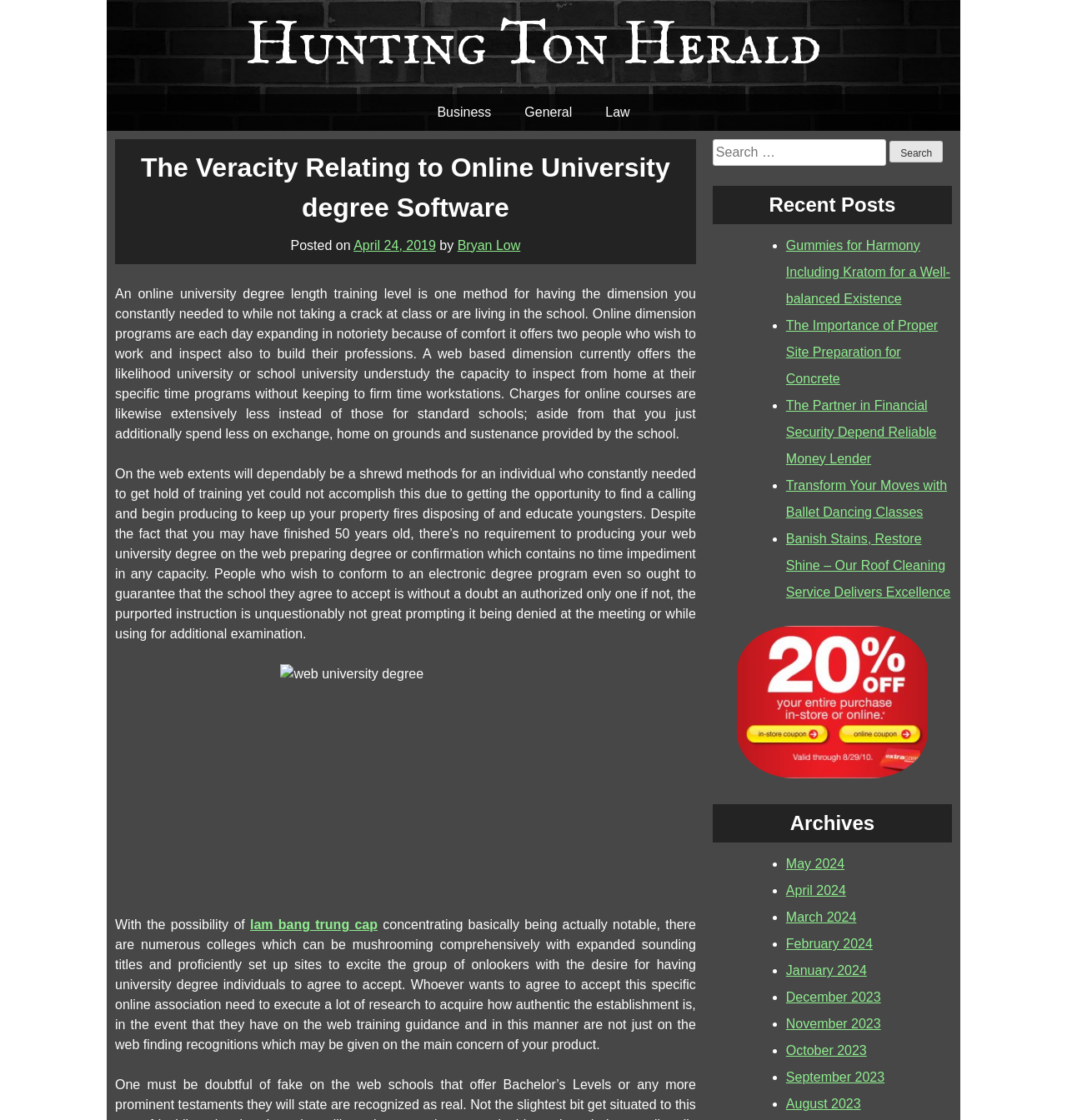Identify and provide the bounding box coordinates of the UI element described: "Law". The coordinates should be formatted as [left, top, right, bottom], with each number being a float between 0 and 1.

[0.552, 0.084, 0.606, 0.116]